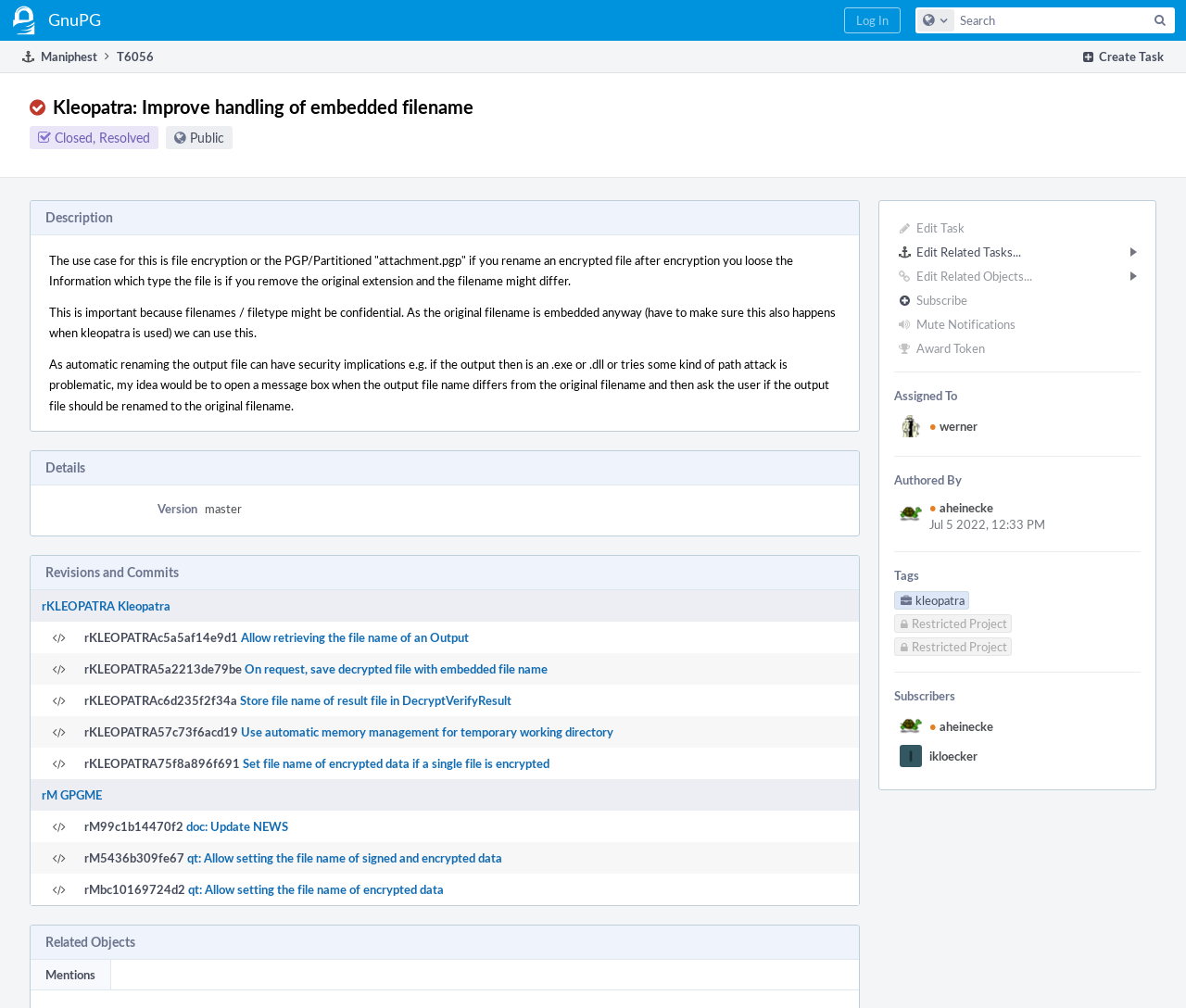Please answer the following question using a single word or phrase: 
What is the current status of this task?

Closed, Resolved